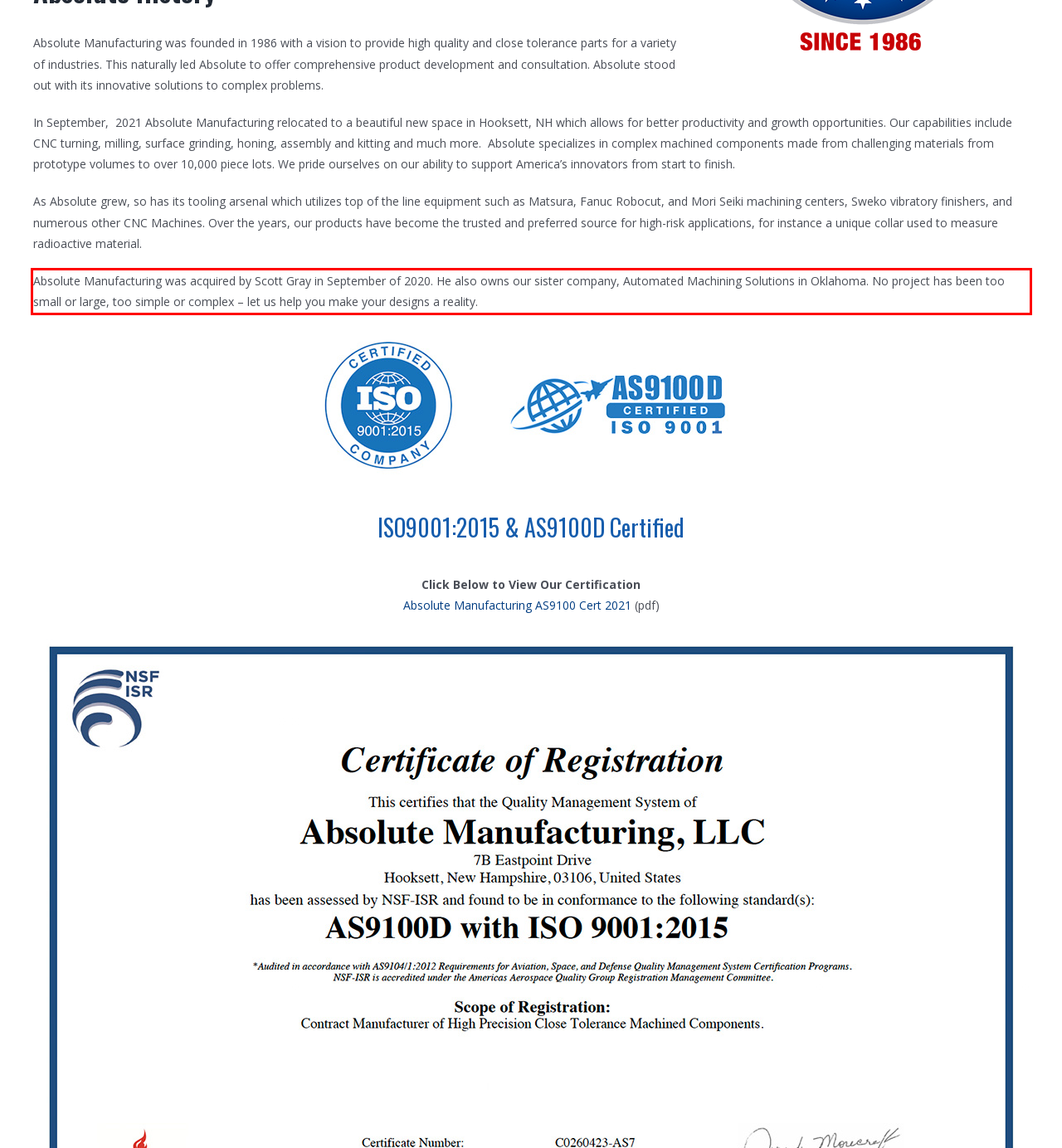You have a screenshot of a webpage, and there is a red bounding box around a UI element. Utilize OCR to extract the text within this red bounding box.

Absolute Manufacturing was acquired by Scott Gray in September of 2020. He also owns our sister company, Automated Machining Solutions in Oklahoma. No project has been too small or large, too simple or complex – let us help you make your designs a reality.